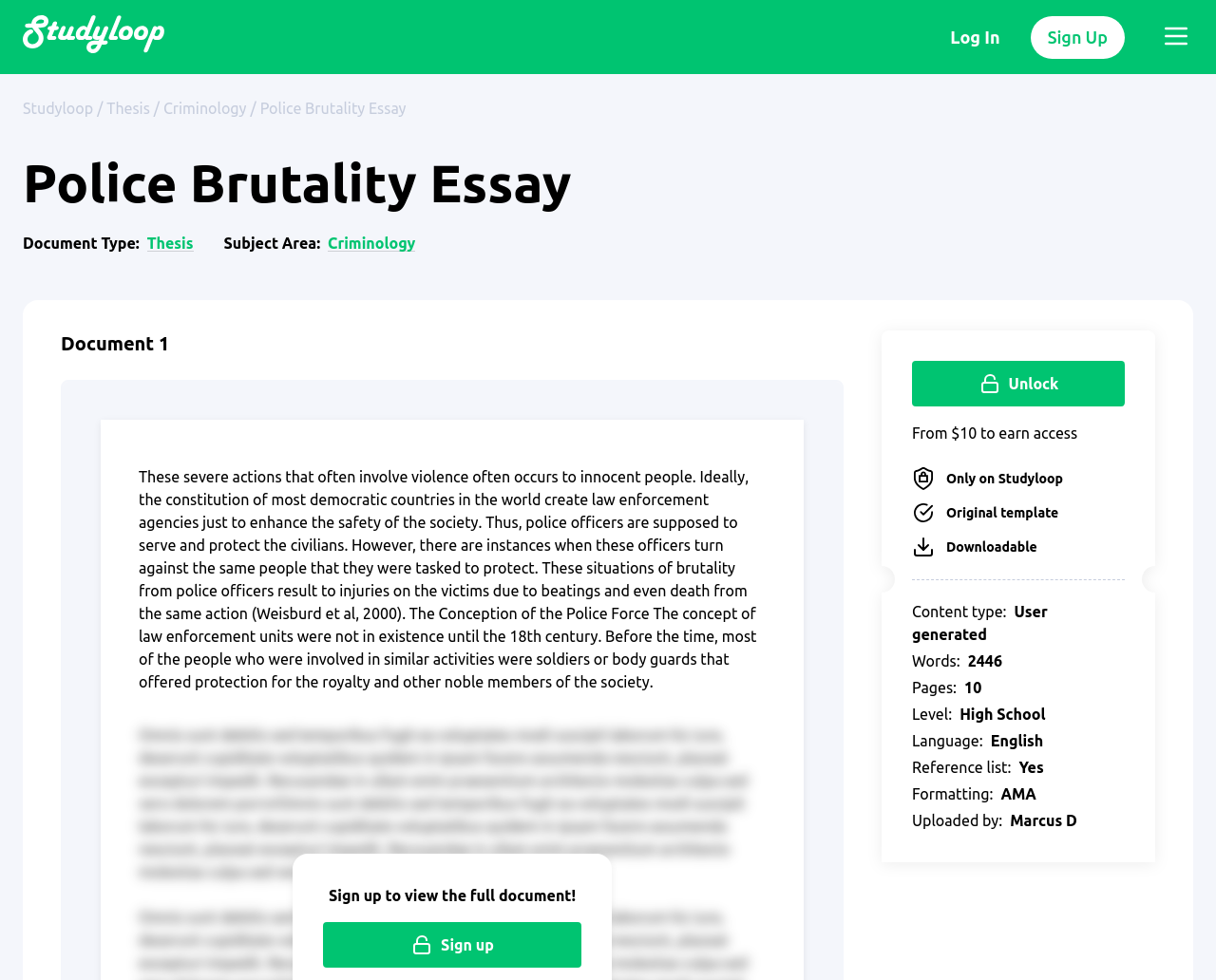What is the language of the essay?
Based on the screenshot, answer the question with a single word or phrase.

English